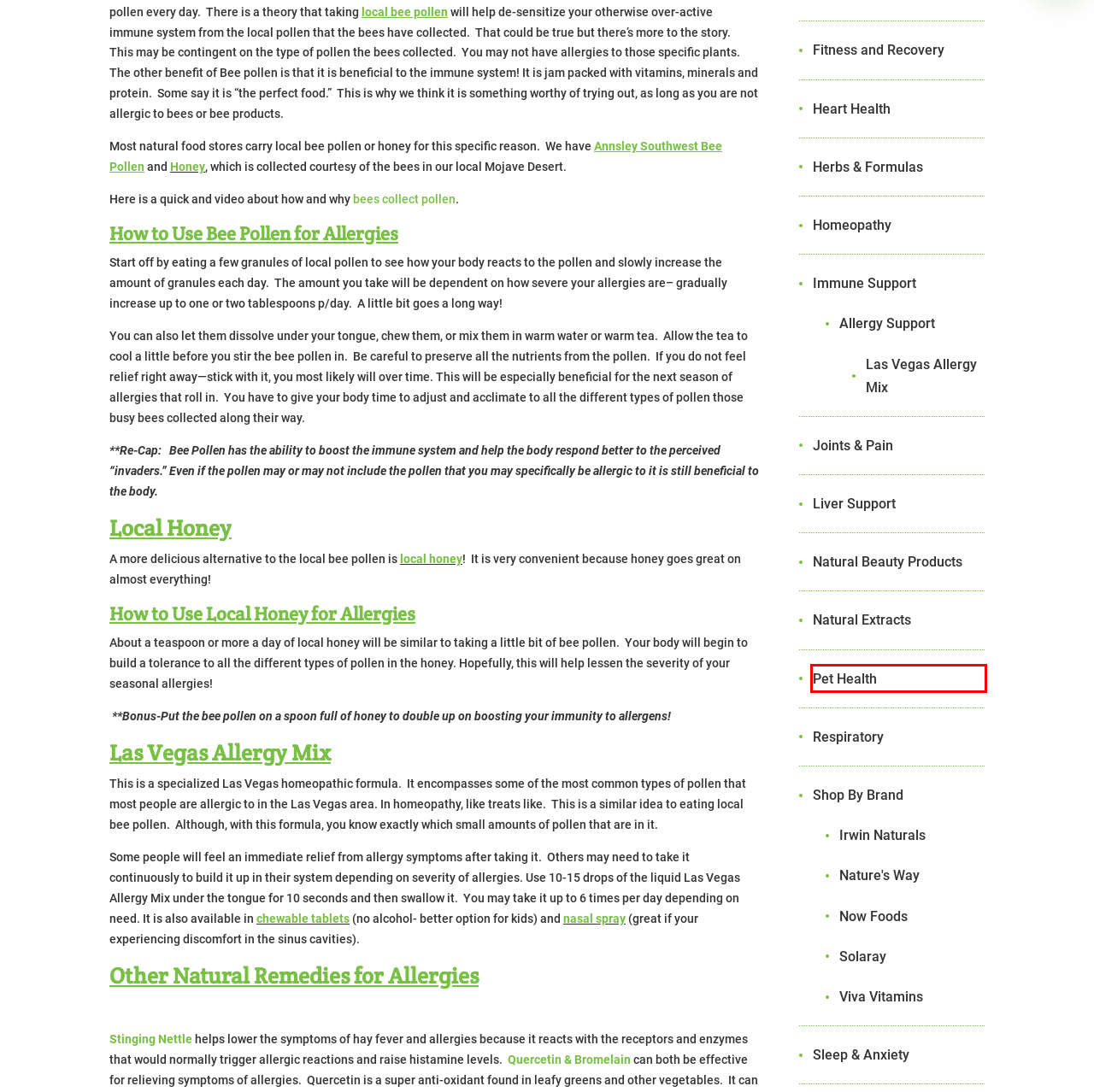You have a screenshot showing a webpage with a red bounding box around a UI element. Choose the webpage description that best matches the new page after clicking the highlighted element. Here are the options:
A. Solaray Archives - Elite Nutrition & Wellness
B. Joints & Pain Support | Elite Nutrition & Wellness | Online Vitamin Store
C. Las Vegas Allergy Mix -120 Chewable Tablets - Elite Nutrition & Wellness
D. Shop By Brand Archives | Elite Nutrition & Wellness | Online Vitamin Store
E. Allergy Support Archives | Elite Nutrition & Wellness | Online Vitamin Store
F. Pet Health Archives - Elite Nutrition & Wellness
G. Nature's Way Archives - Elite Nutrition & Wellness
H. Annsley Naturals Southwest Honey - Elite Nutrition & Wellness

F